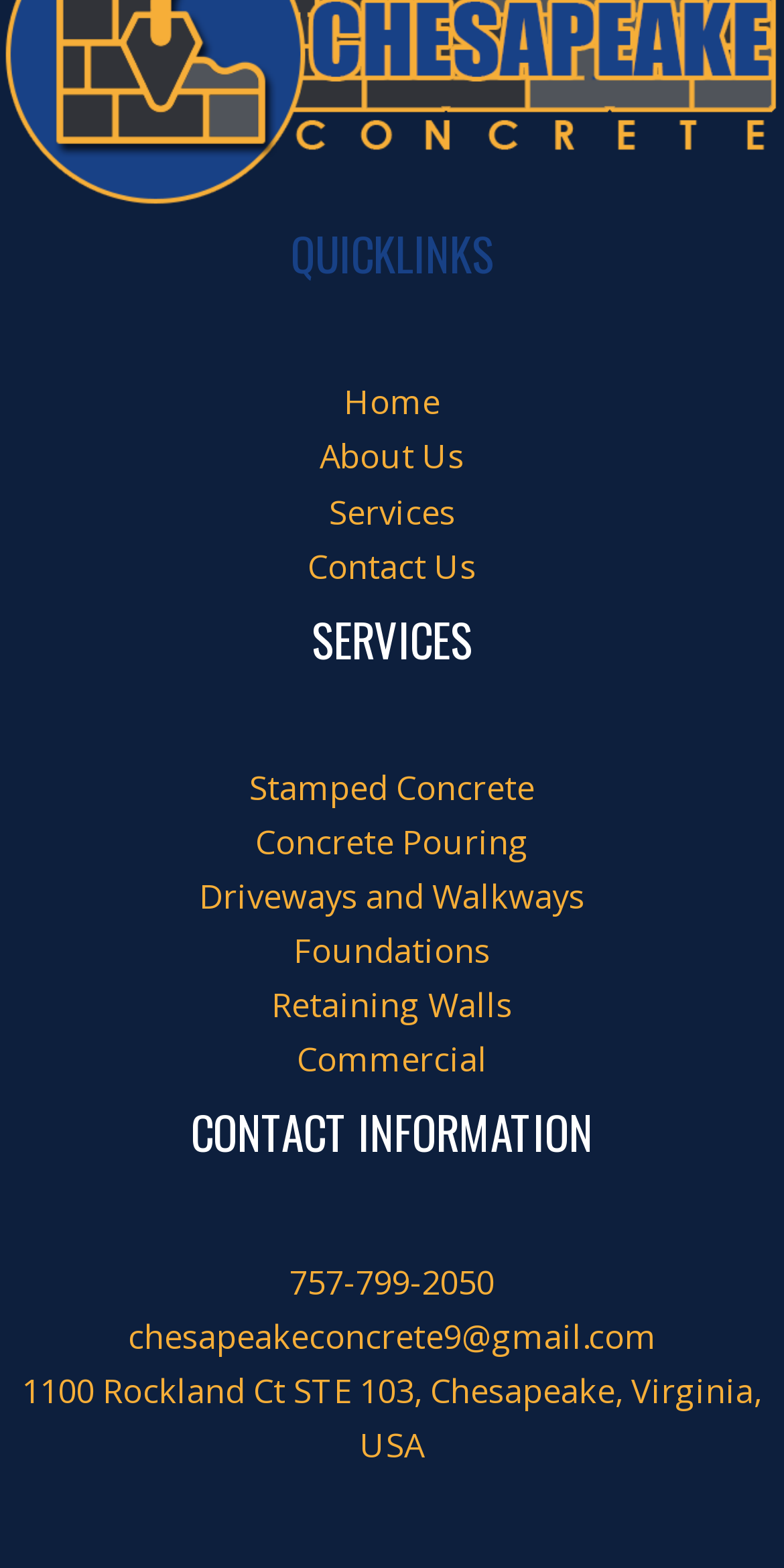Answer the question using only a single word or phrase: 
How many links are there in the QUICKLINKS section?

4